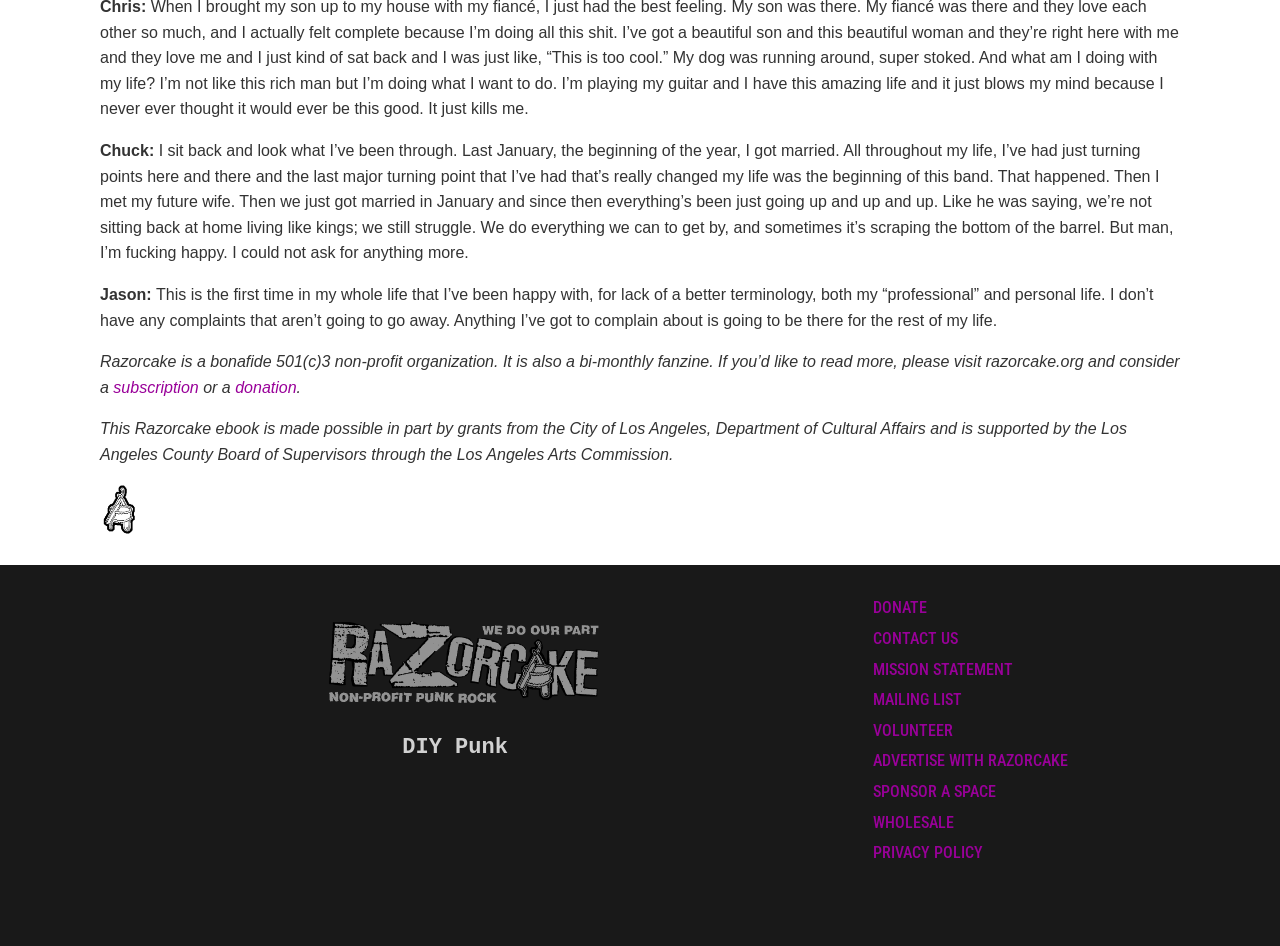Identify the bounding box coordinates of the region I need to click to complete this instruction: "donate to Razorcake".

[0.184, 0.4, 0.232, 0.418]